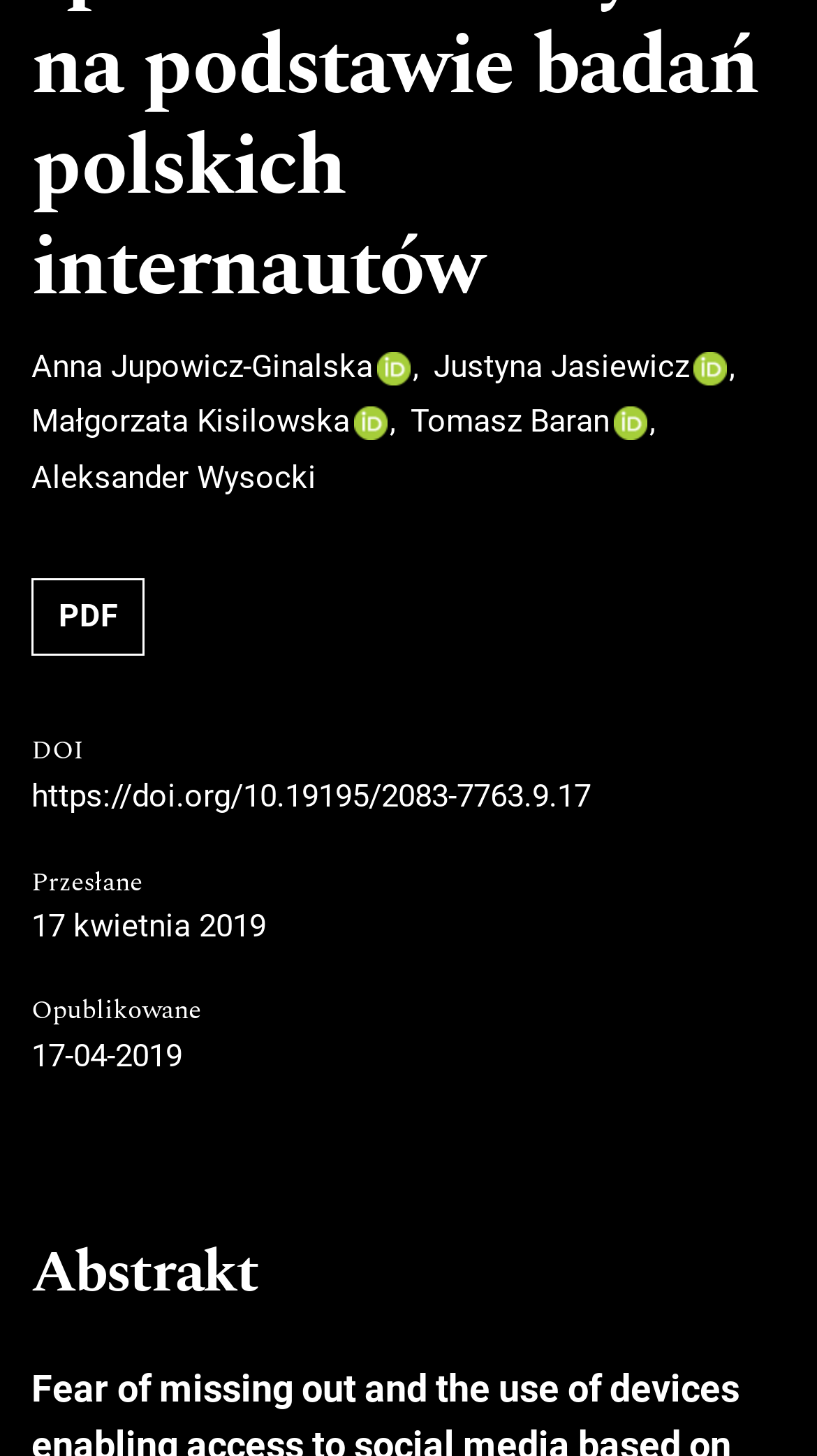How many authors are listed?
Please give a detailed and elaborate answer to the question based on the image.

I counted the number of StaticText elements with names, which are Anna Jupowicz-Ginalska, Justyna Jasiewicz, Małgorzata Kisilowska, Tomasz Baran, and Aleksander Wysocki.